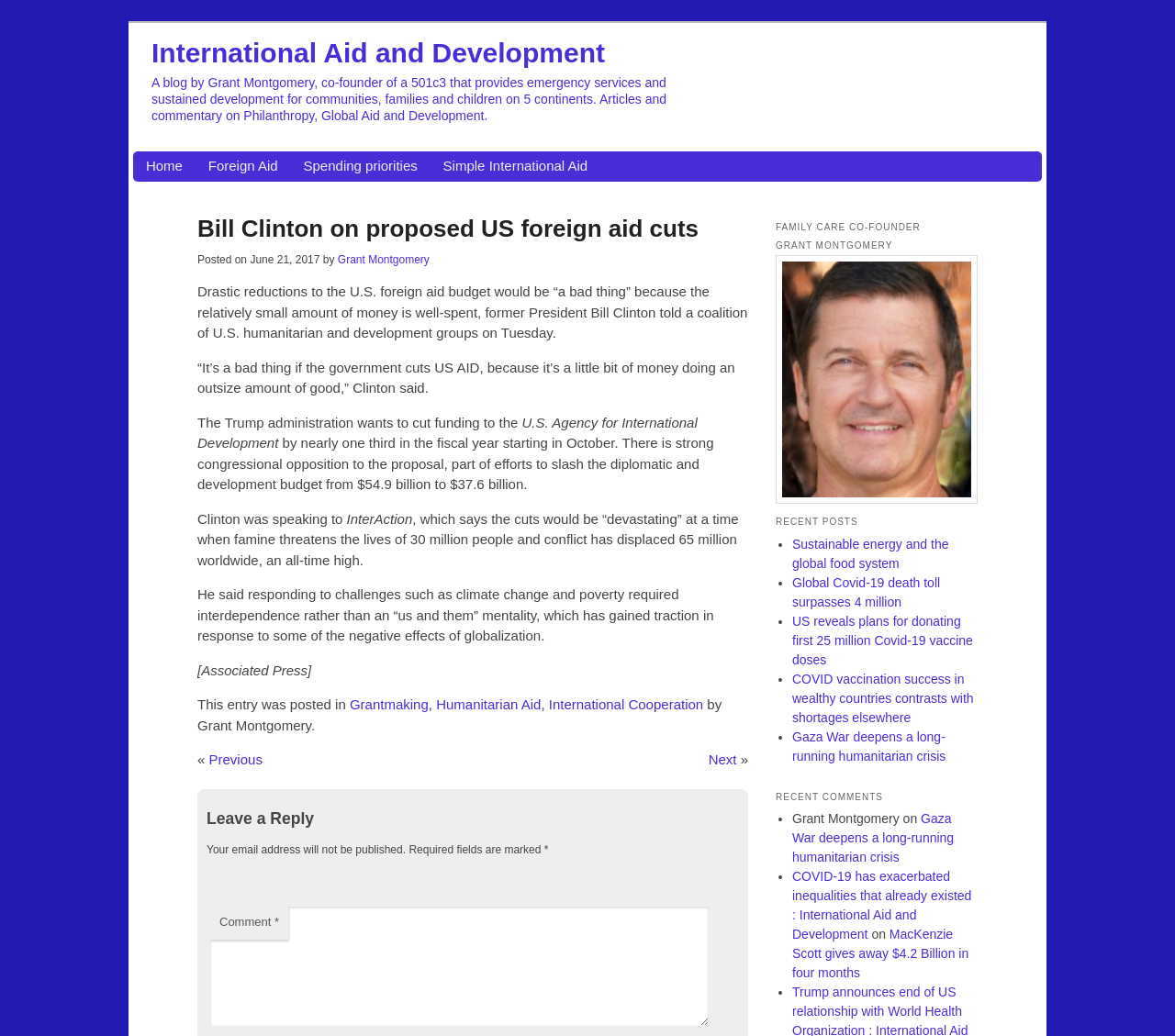Please determine the bounding box of the UI element that matches this description: Simple International Aid. The coordinates should be given as (top-left x, top-left y, bottom-right x, bottom-right y), with all values between 0 and 1.

[0.377, 0.15, 0.5, 0.17]